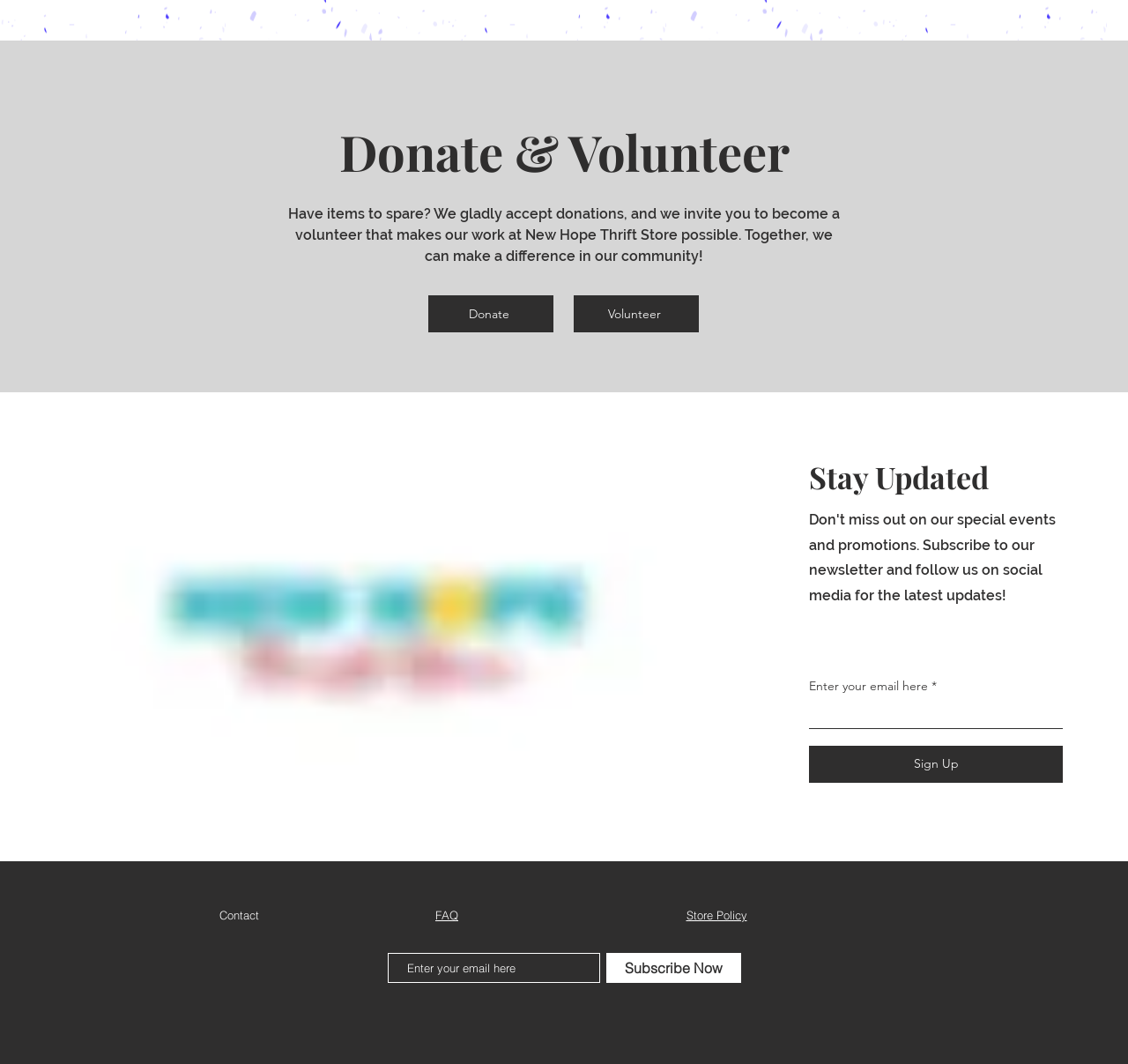Determine the coordinates of the bounding box that should be clicked to complete the instruction: "Enter email to stay updated". The coordinates should be represented by four float numbers between 0 and 1: [left, top, right, bottom].

[0.717, 0.655, 0.942, 0.685]